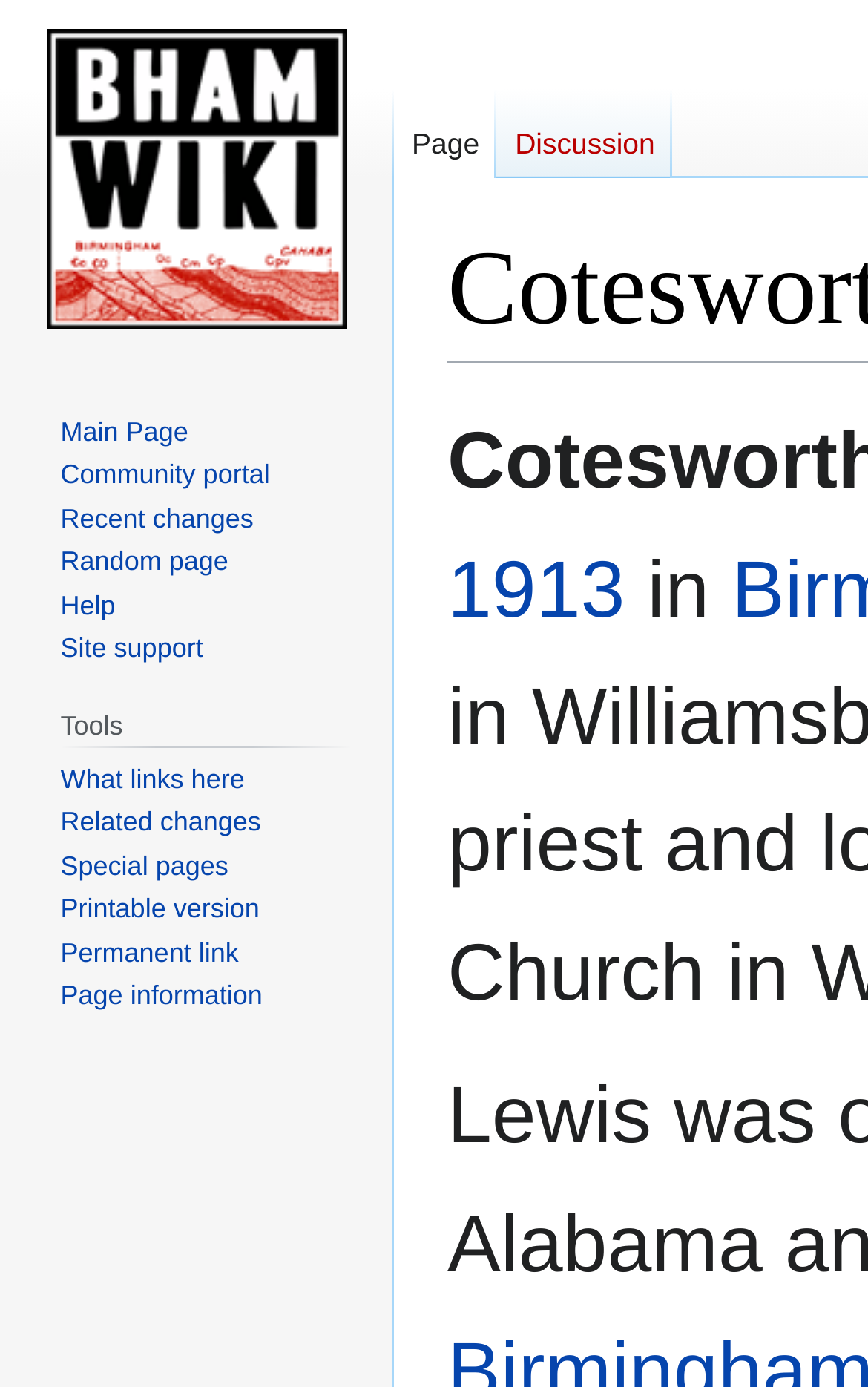What is the year mentioned on the webpage?
Kindly offer a detailed explanation using the data available in the image.

The year 1913 is mentioned on the webpage as a link, which suggests that it might be related to the person Cotesworth Lewis, possibly his birth or death year.